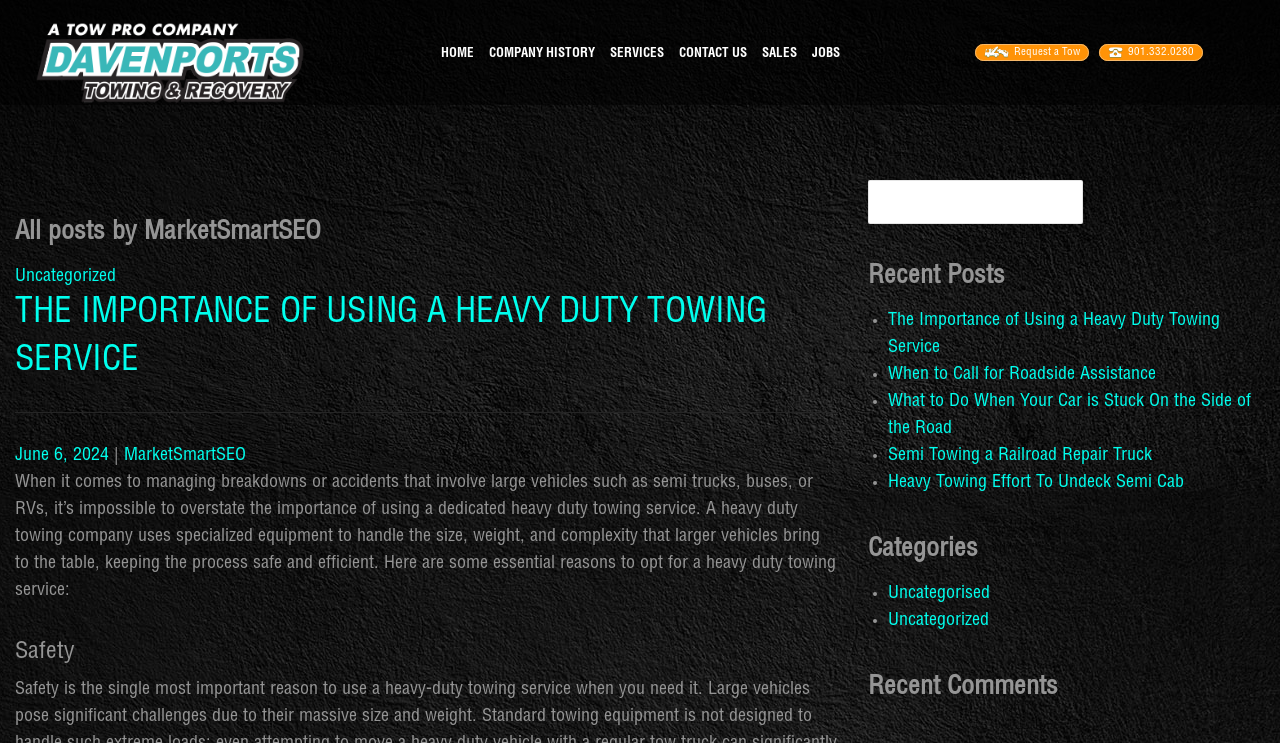What is the topic of the blog post?
Give a one-word or short-phrase answer derived from the screenshot.

Heavy duty towing service